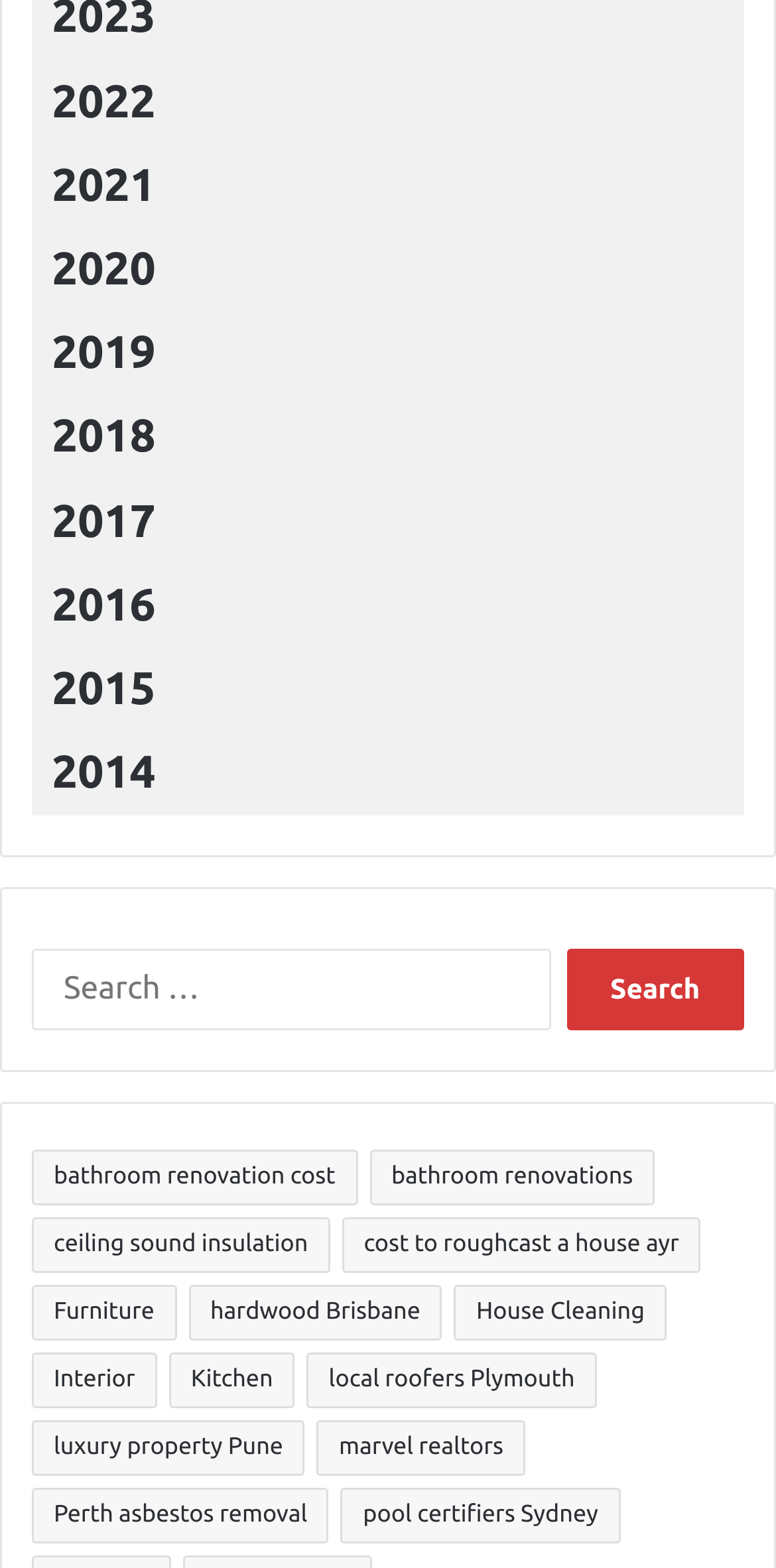Please specify the bounding box coordinates of the clickable section necessary to execute the following command: "Explore luxury property Pune".

[0.041, 0.906, 0.393, 0.942]